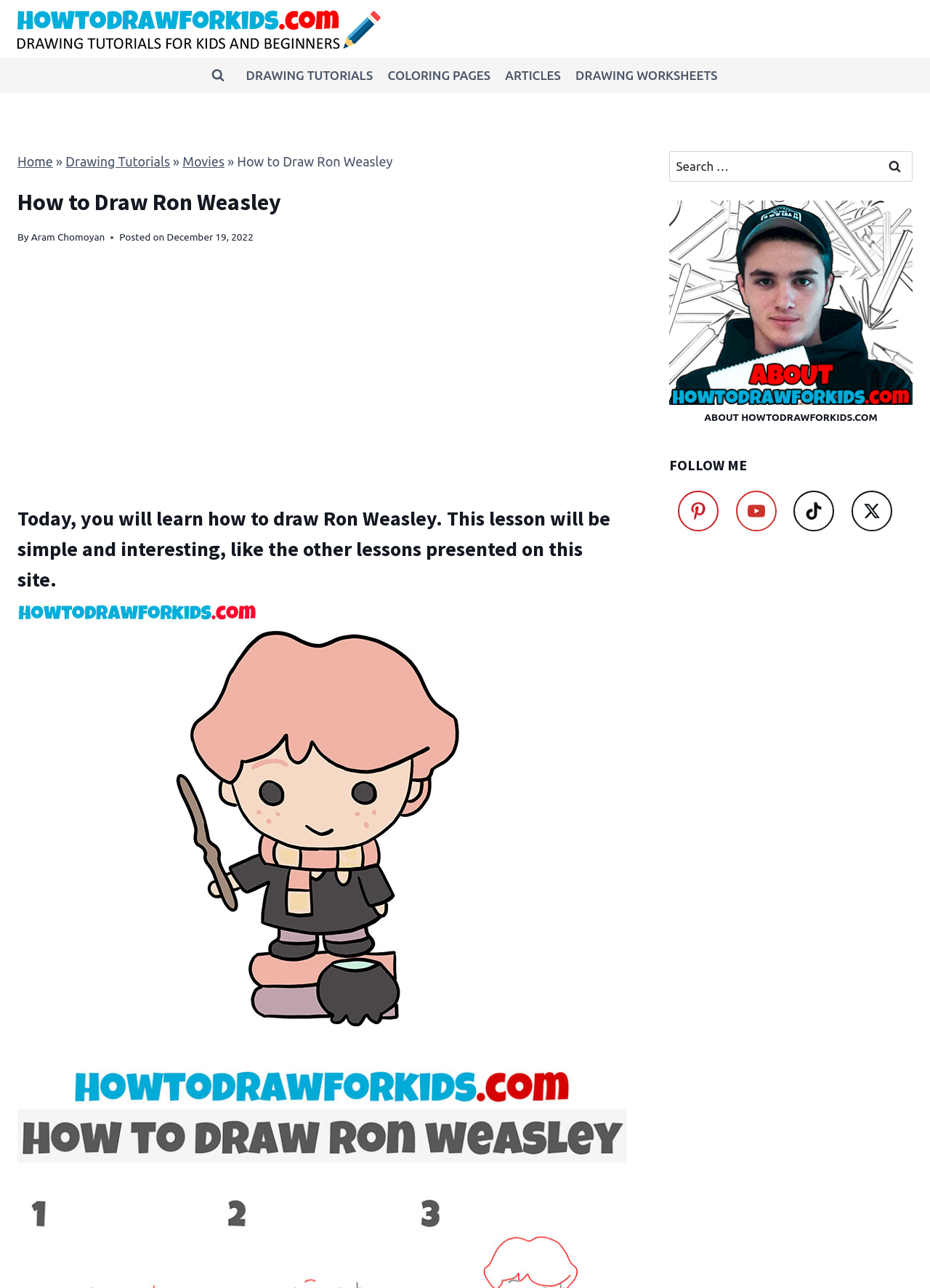Identify the bounding box coordinates for the region to click in order to carry out this instruction: "View search form". Provide the coordinates using four float numbers between 0 and 1, formatted as [left, top, right, bottom].

[0.221, 0.048, 0.249, 0.069]